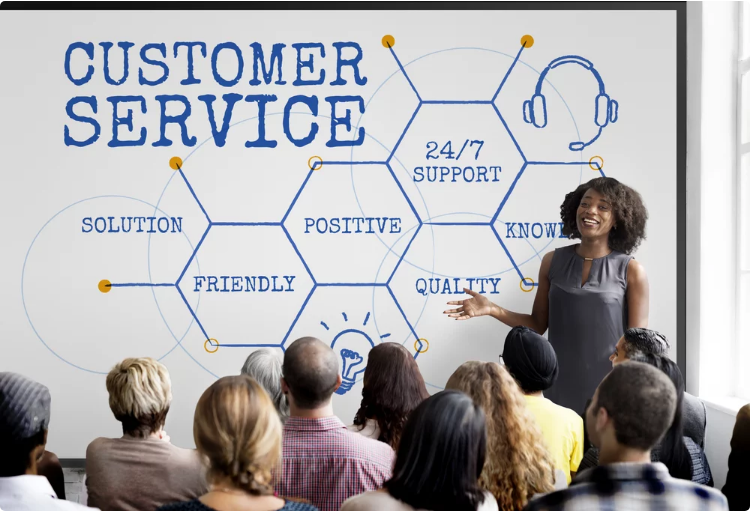Illustrate the scene in the image with a detailed description.

In a professional setting, a diverse group of individuals attentively listens to a confident female speaker who stands in front of a large presentation screen. The screen prominently displays the phrase "CUSTOMER SERVICE" in bold, blue letters, surrounded by interconnected hexagons containing key concepts such as "SOLUTION," "FRIENDLY," "POSITIVE," "QUALITY," and "24/7 SUPPORT." The setting conveys an atmosphere of engagement and learning, focusing on best practices in customer service. The speaker's animated gestures emphasize the importance of these concepts, highlighting effective communication strategies that can enhance customer satisfaction and retention for any business. This image captures the essence of training or a workshop aimed at improving customer service skills in a contemporary corporate environment.